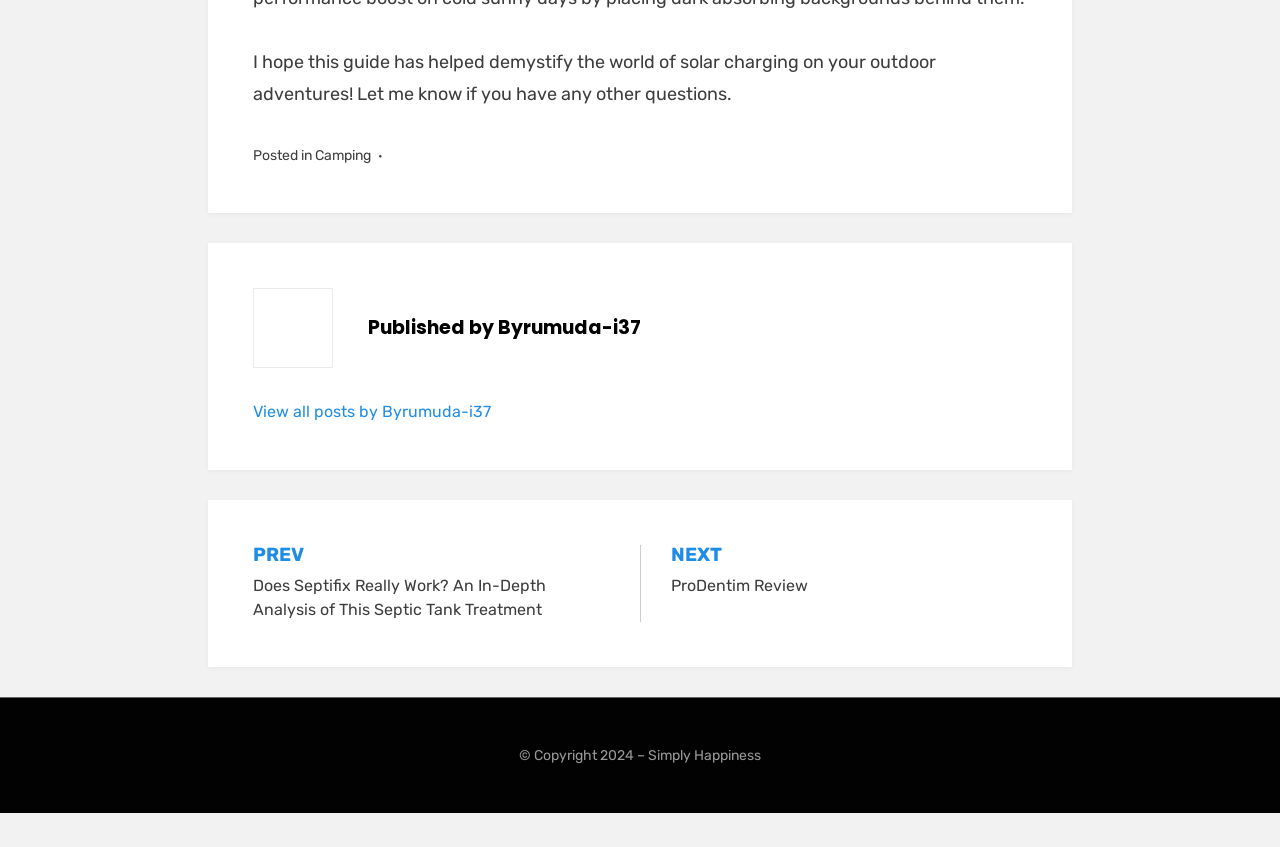Refer to the screenshot and give an in-depth answer to this question: What is the name of the website?

I found the website's name by looking at the copyright section at the bottom of the page, where it says '© Copyright 2024 – Simply Happiness'. This indicates that the website's name is Simply Happiness.